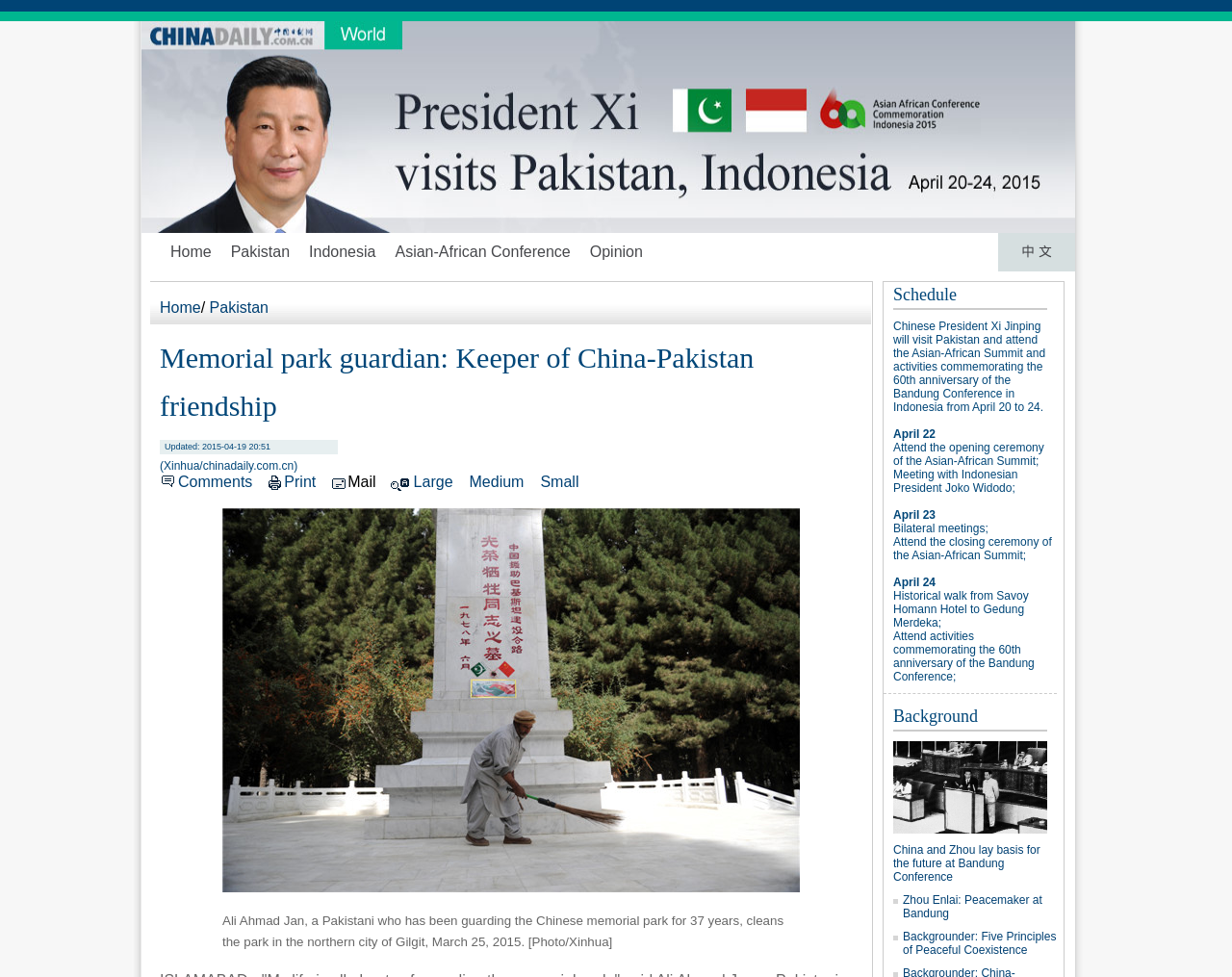Please identify the bounding box coordinates of the element's region that I should click in order to complete the following instruction: "View the details of Richard Dunne". The bounding box coordinates consist of four float numbers between 0 and 1, i.e., [left, top, right, bottom].

None